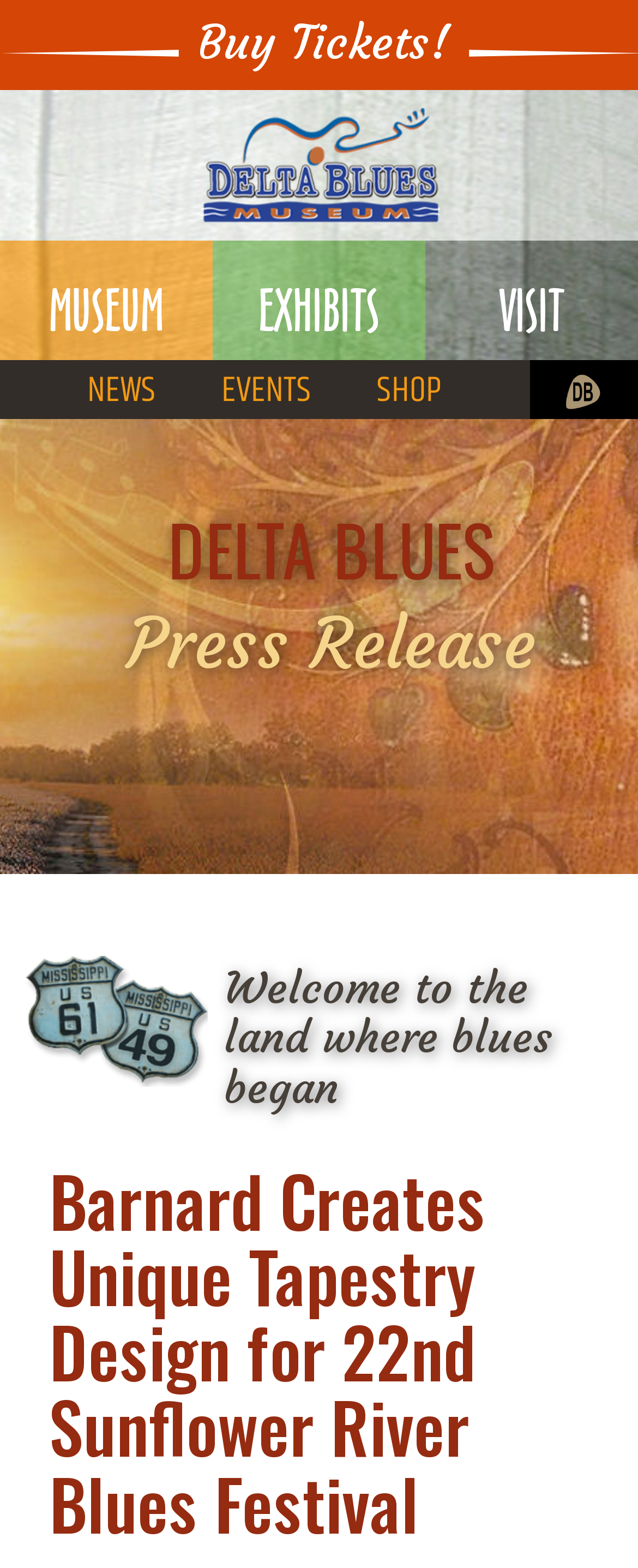Please identify the coordinates of the bounding box for the clickable region that will accomplish this instruction: "Click the 'Buy Tickets!' button".

[0.297, 0.004, 0.718, 0.051]